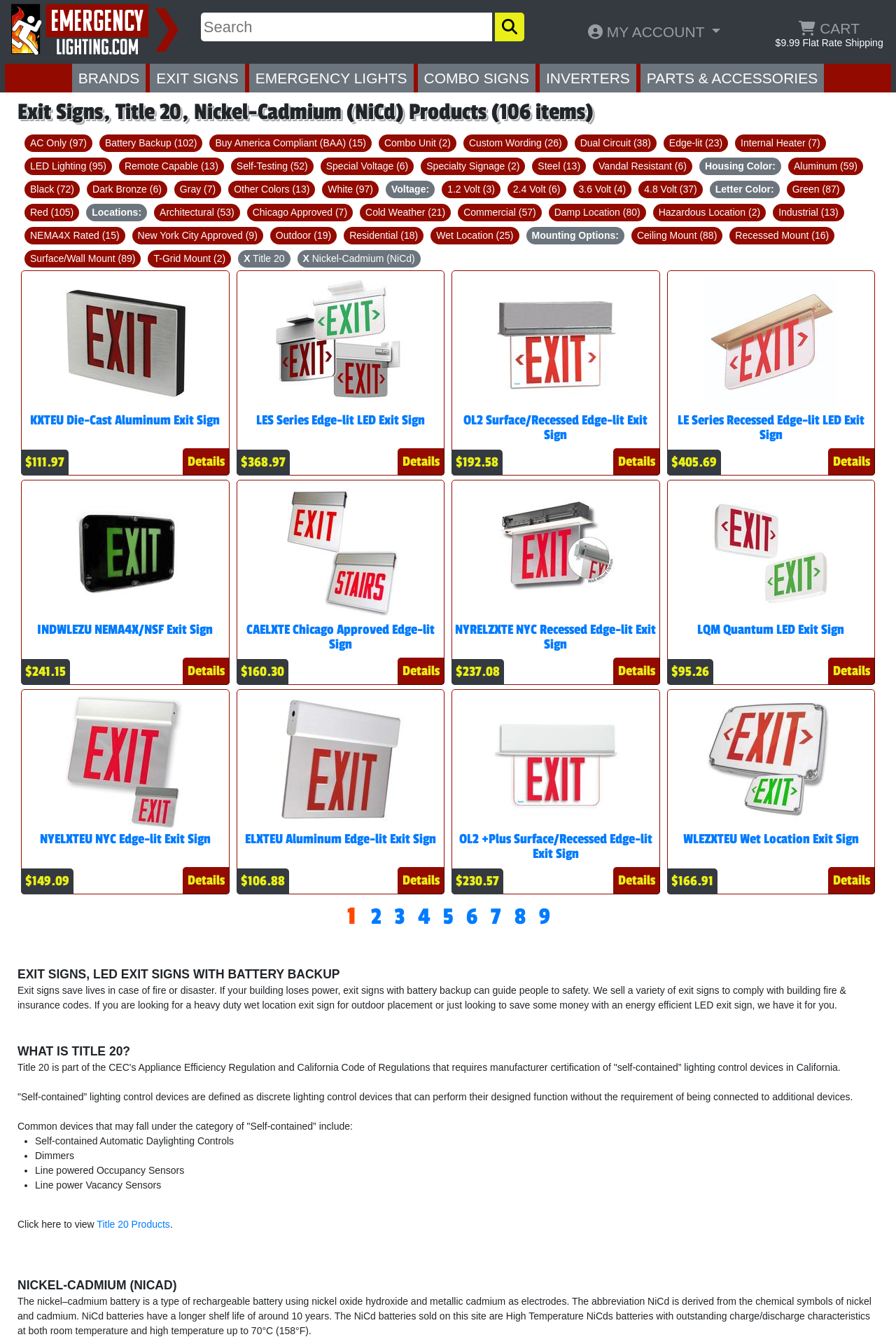Generate a comprehensive description of the webpage.

This webpage is about exit signs, specifically those that comply with Title 20 and use Nickel-Cadmium (NiCd) products. At the top left corner, there is an emergency lighting logo. Next to it, there is a search bar and a button with a magnifying glass icon. On the top right corner, there are buttons for "MY ACCOUNT" and "CART", along with a notification about flat rate shipping.

Below the top navigation, there are links to different categories, including "BRANDS", "EXIT SIGNS", "EMERGENCY LIGHTS", "COMBO SIGNS", "INVERTERS", and "PARTS & ACCESSORIES". 

The main content of the page is a list of 106 exit sign products, each with a link to its details page. The products are categorized by their features, such as AC only, battery backup, buy America compliant, and more. There are also filters for housing color, voltage, letter color, and locations. 

Each product is displayed with an image, a brief description, and a "Details" button. The products are arranged in a grid layout, with multiple products per row.